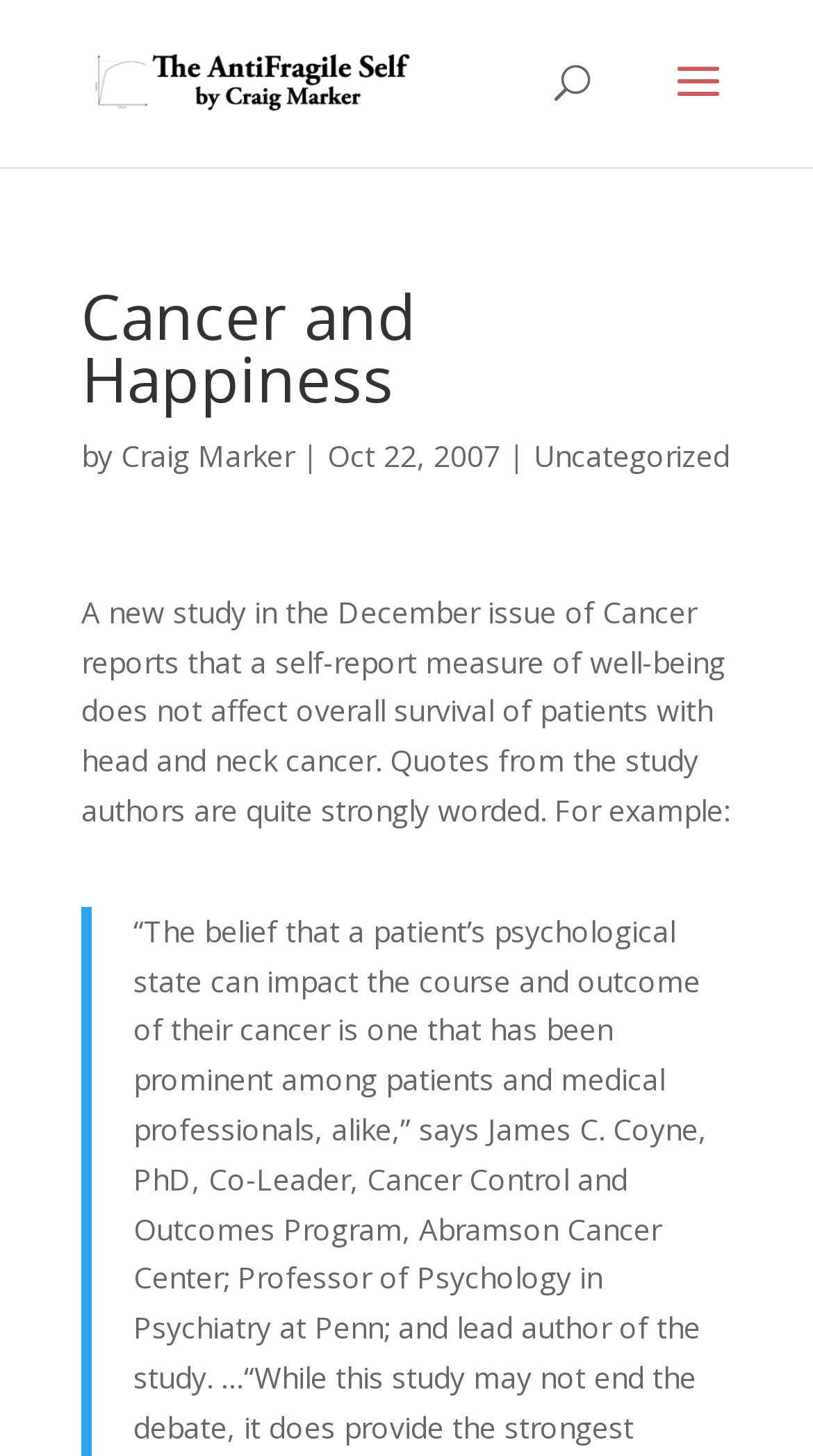Give a detailed account of the webpage, highlighting key information.

The webpage is about an article titled "Cancer and Happiness" from the Fragility Vaccine website. At the top-left corner, there is a link to the Fragility Vaccine website, accompanied by a small image with the same name. 

Below the title, there is a search bar that spans across the top of the page. 

The main content of the article starts with a heading that reads "Cancer and Happiness", followed by the author's name, "Craig Marker", and the date "Oct 22, 2007". 

To the right of the author's name, there is a category link labeled "Uncategorized". 

The article's main text begins below the author's information, discussing a study published in the December issue of Cancer, which explores the relationship between well-being and overall survival of patients with head and neck cancer. The text includes quotes from the study authors, which are strongly worded.